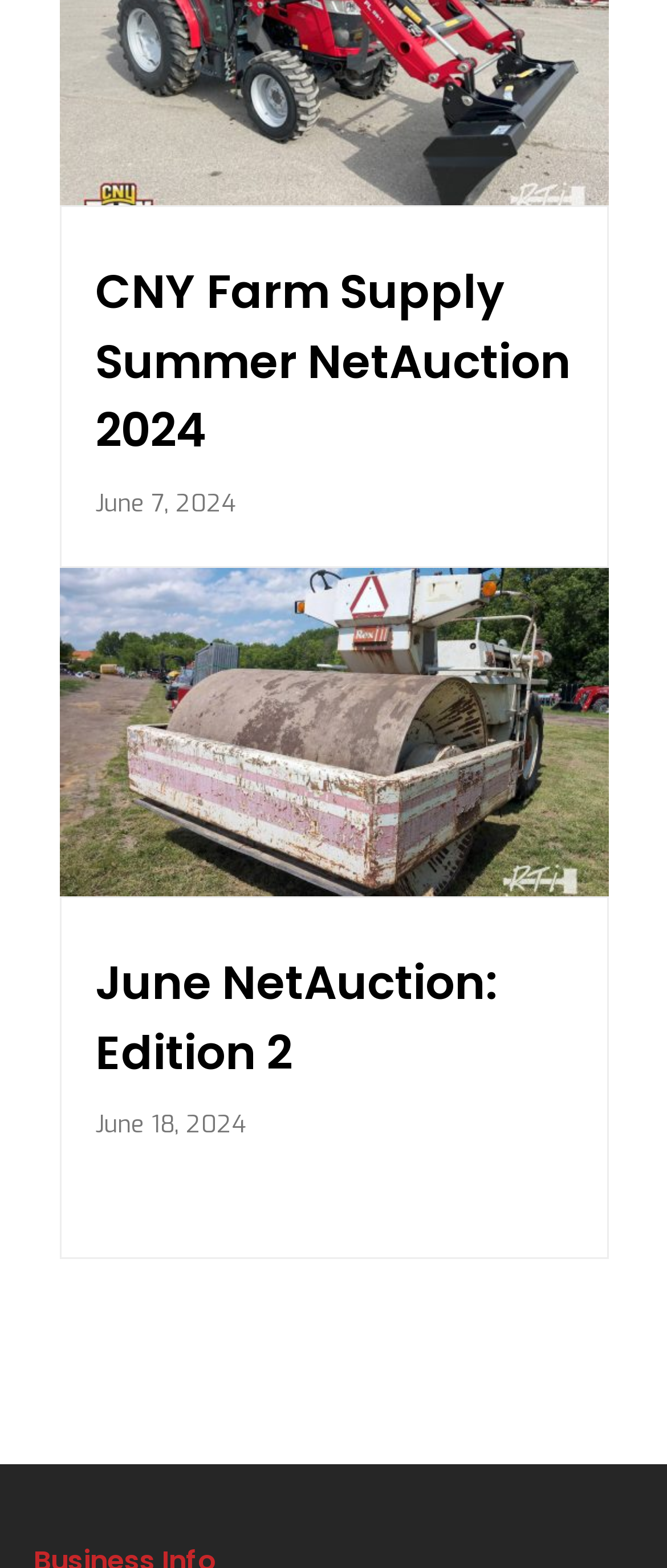What is the date of CNY Farm Supply Summer NetAuction?
Answer briefly with a single word or phrase based on the image.

June 7, 2024